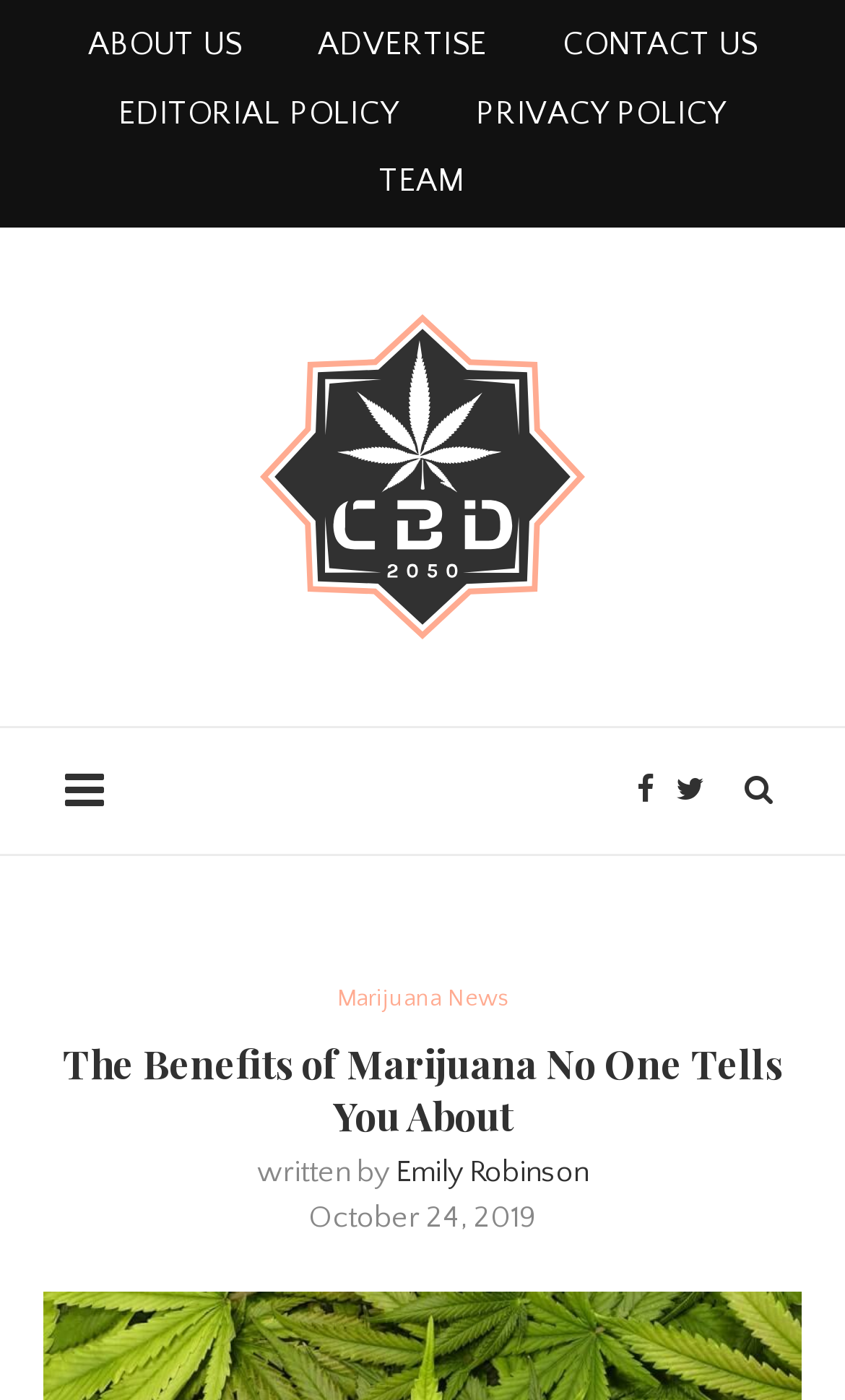Please specify the bounding box coordinates for the clickable region that will help you carry out the instruction: "read editorial policy".

[0.14, 0.067, 0.473, 0.094]